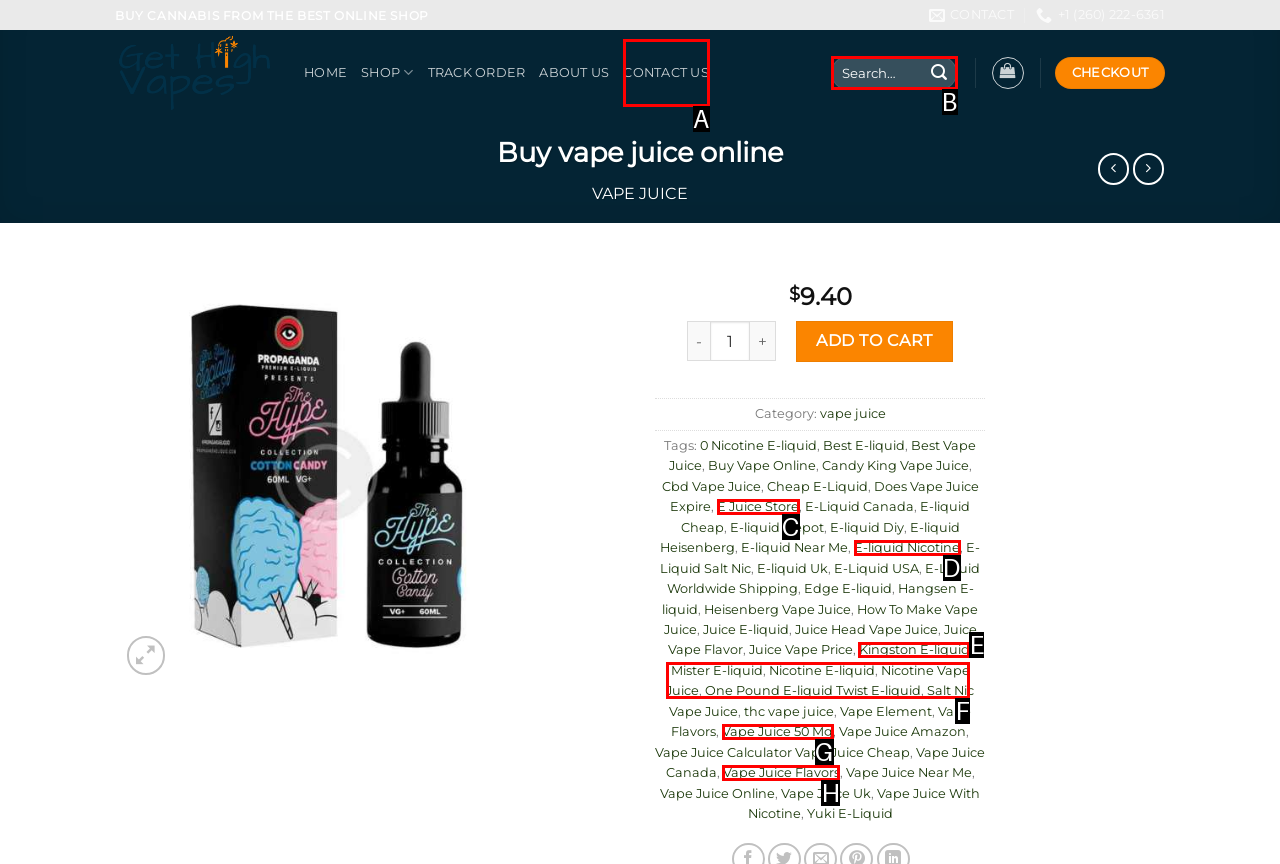Which lettered option should be clicked to perform the following task: Contact us
Respond with the letter of the appropriate option.

A